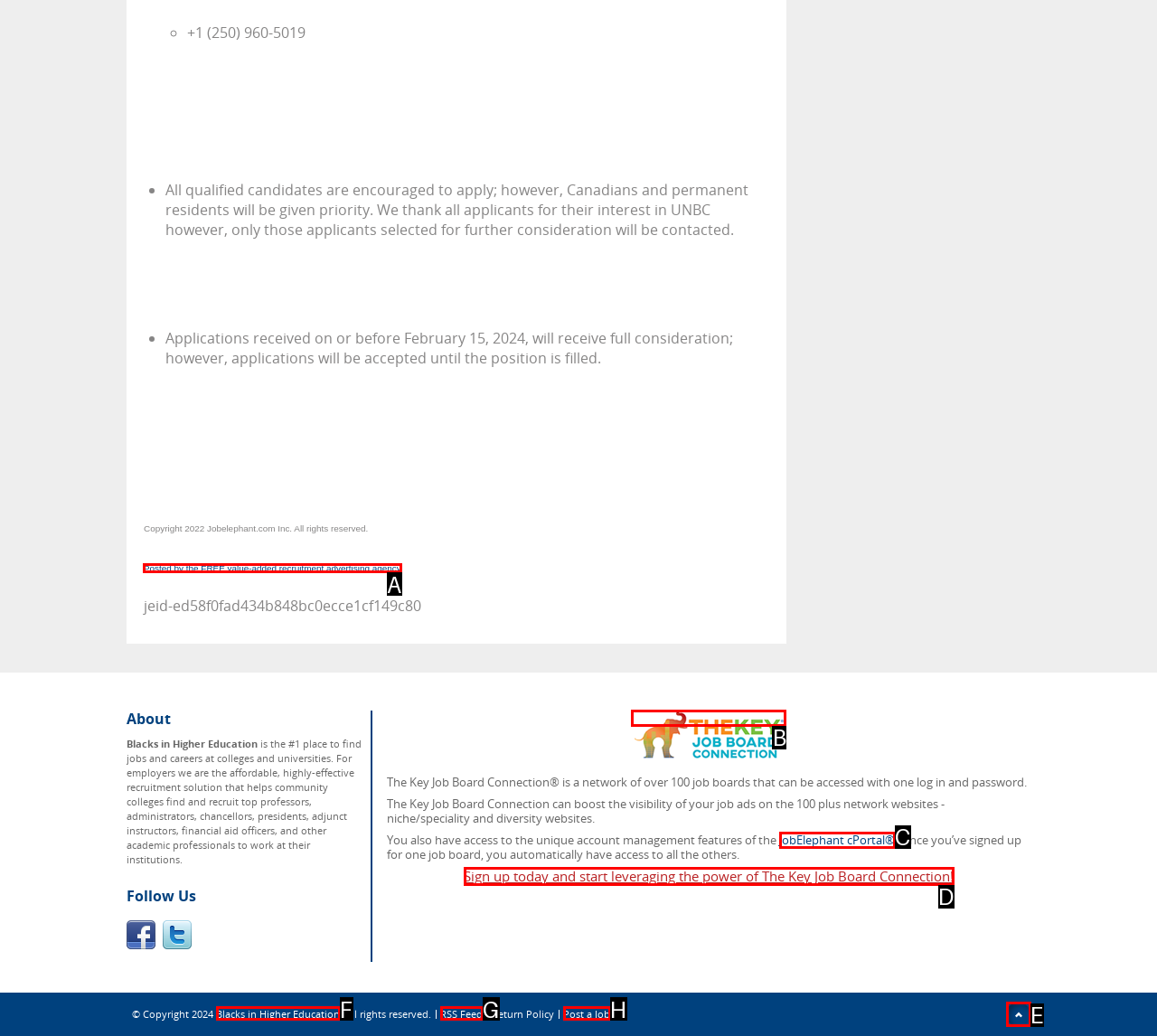Tell me the correct option to click for this task: Click the 'Posted by the FREE value-added recruitment advertising agency' link
Write down the option's letter from the given choices.

A